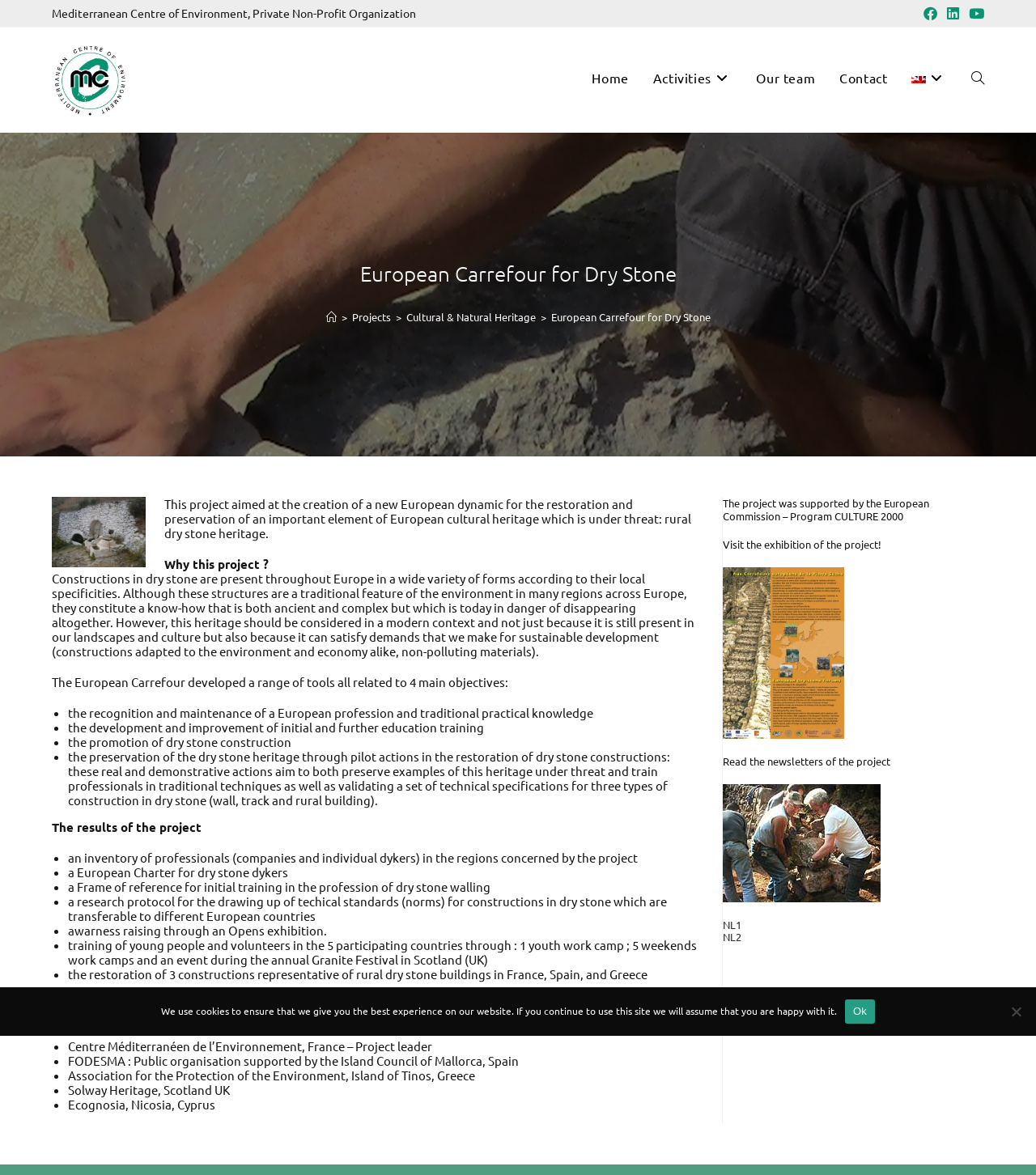Reply to the question with a single word or phrase:
How many partners were involved in the project?

6